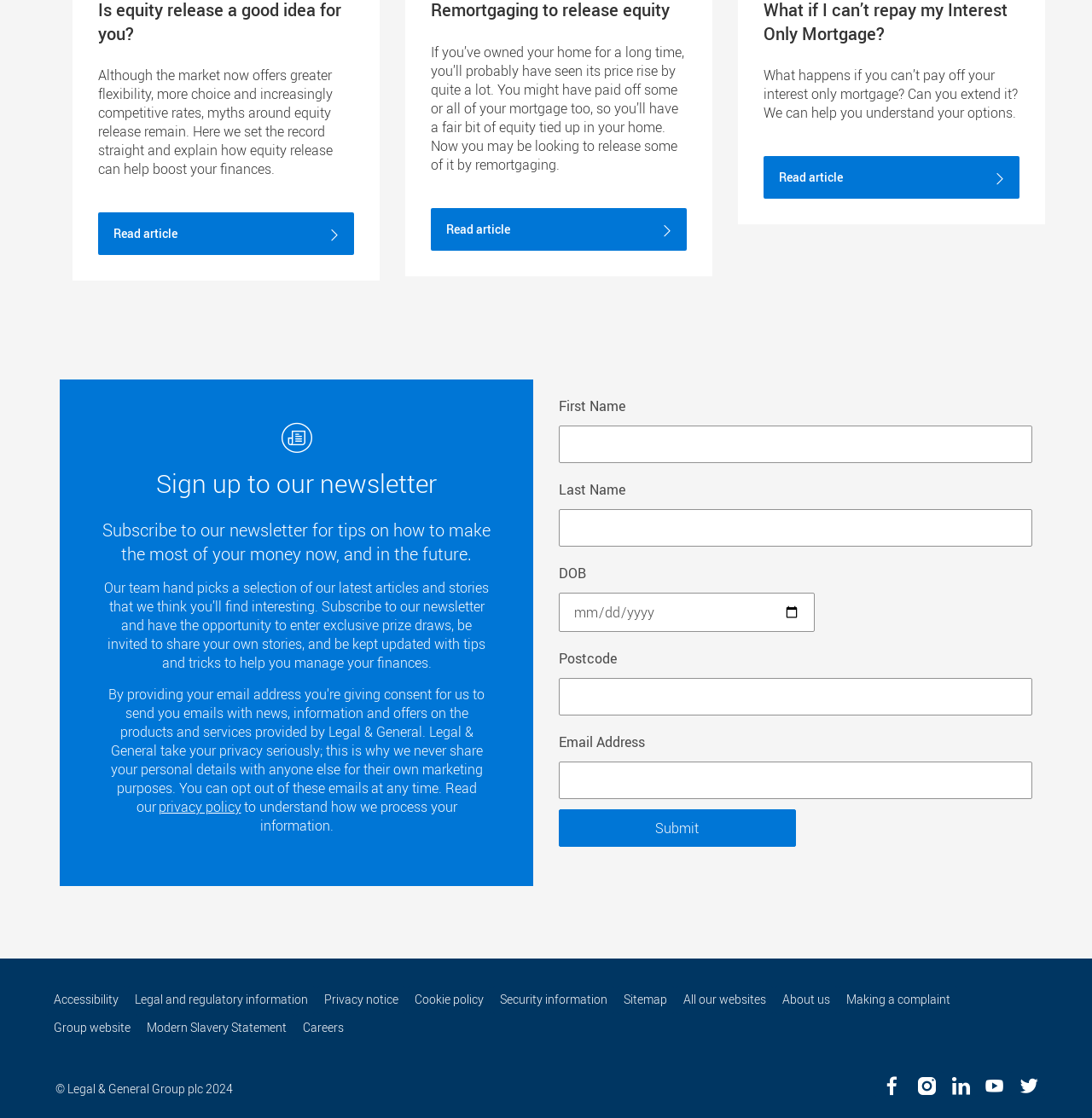Kindly determine the bounding box coordinates for the clickable area to achieve the given instruction: "Read the article about mold and moisture issues".

None